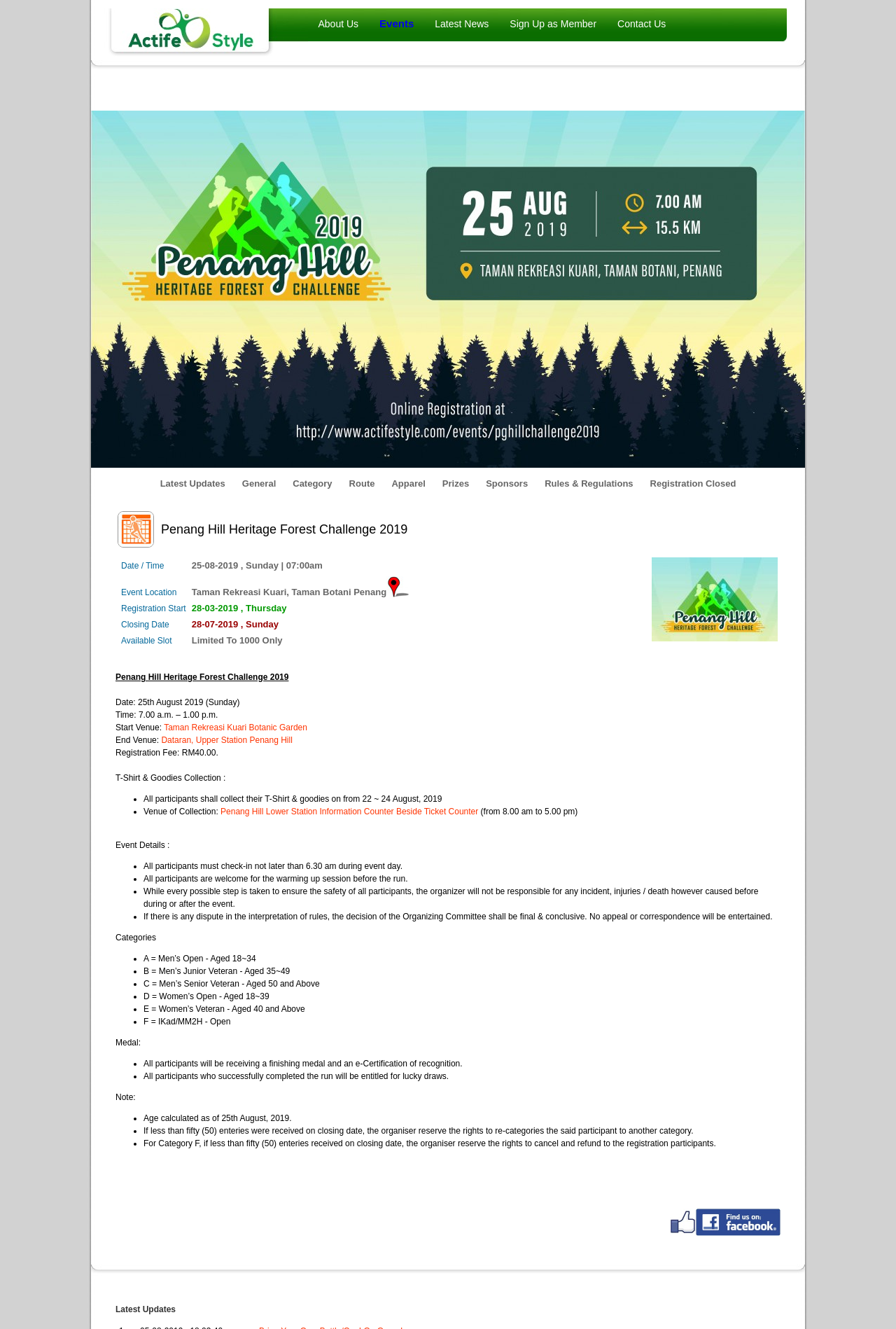Please locate the bounding box coordinates of the element that should be clicked to complete the given instruction: "Click Registration Start".

[0.132, 0.452, 0.211, 0.464]